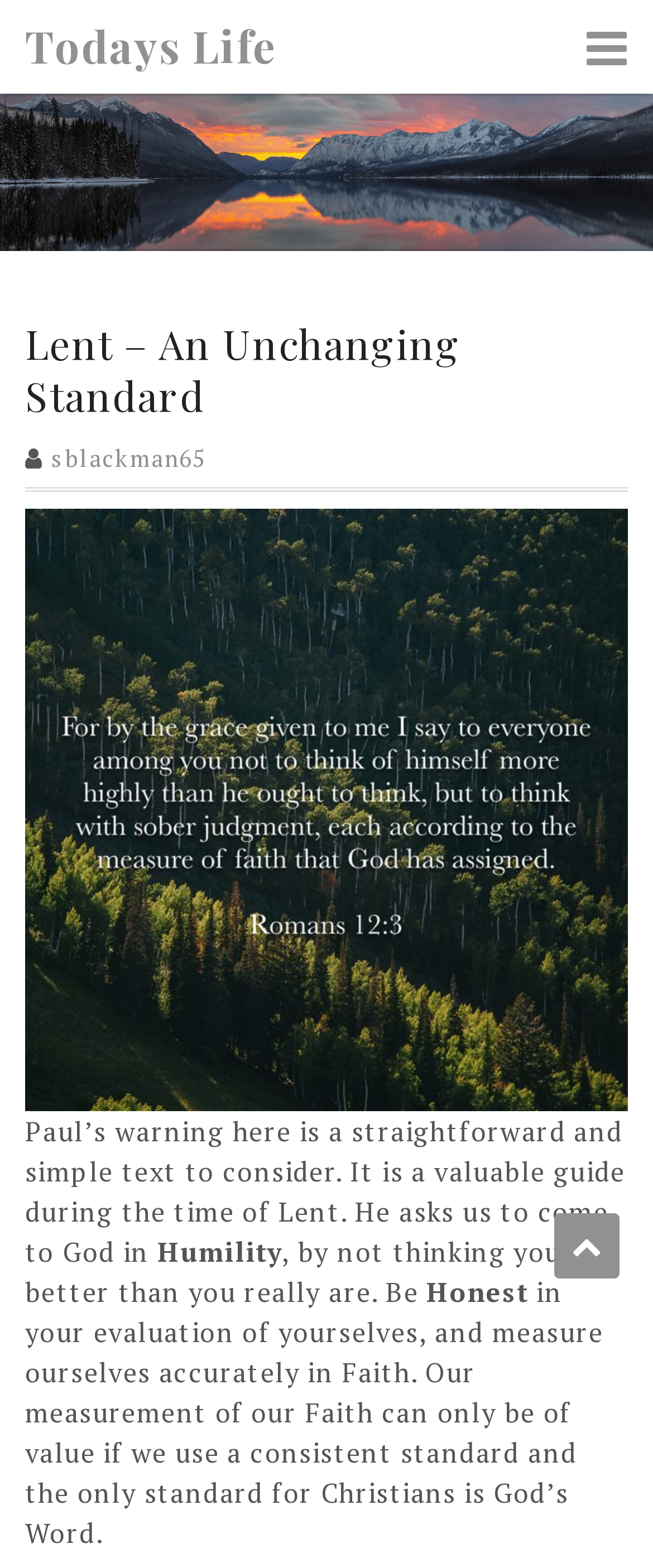What is the importance of humility?
Please provide a comprehensive answer to the question based on the webpage screenshot.

The importance of humility is not thinking you are better than you really are, as stated in the text 'by not thinking you are better than you really are.' This is part of the author's message to readers to approach God with humility.